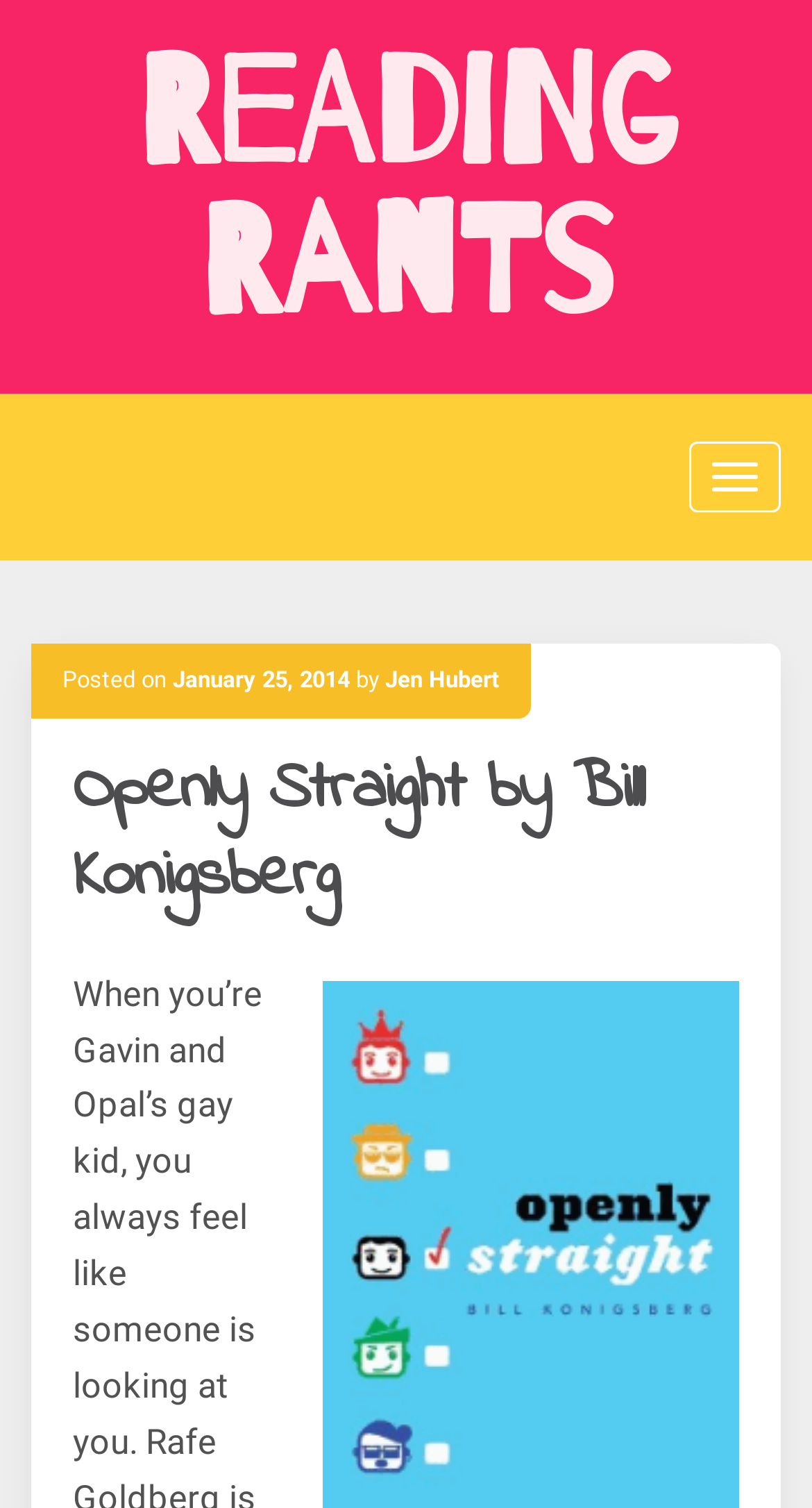What is the title of the book being discussed?
Give a one-word or short phrase answer based on the image.

Openly Straight by Bill Konigsberg